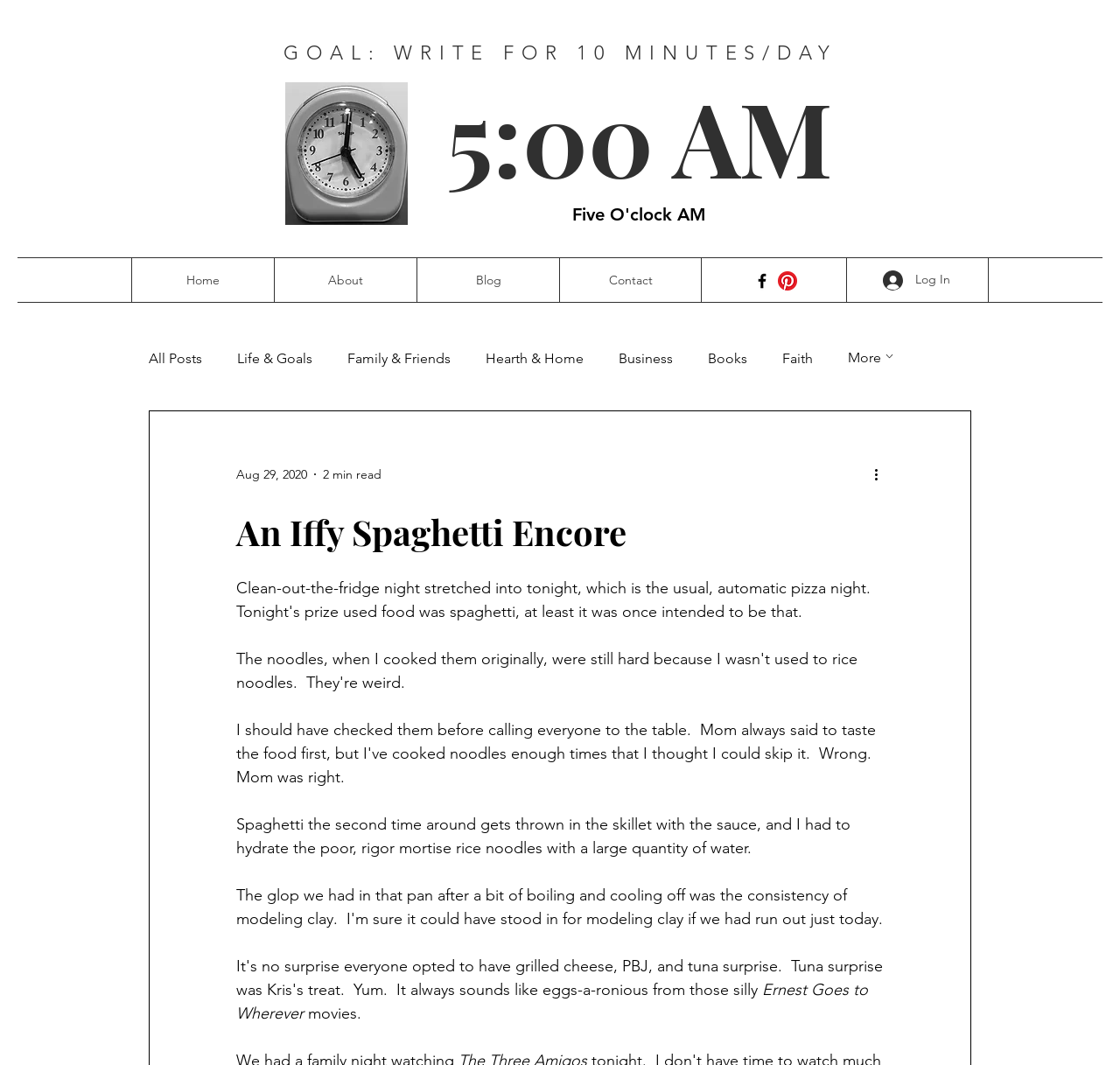Please specify the coordinates of the bounding box for the element that should be clicked to carry out this instruction: "View Facebook social media". The coordinates must be four float numbers between 0 and 1, formatted as [left, top, right, bottom].

[0.672, 0.255, 0.689, 0.273]